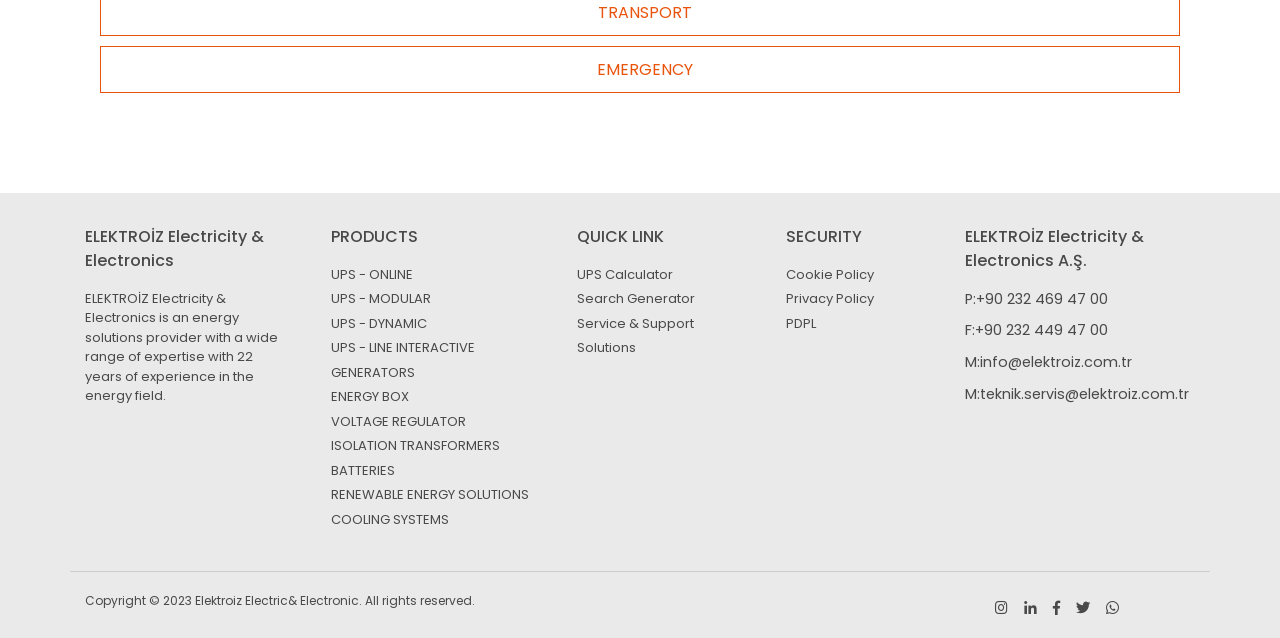Please identify the bounding box coordinates of the element's region that needs to be clicked to fulfill the following instruction: "Check the Copyright information". The bounding box coordinates should consist of four float numbers between 0 and 1, i.e., [left, top, right, bottom].

[0.066, 0.928, 0.373, 0.955]